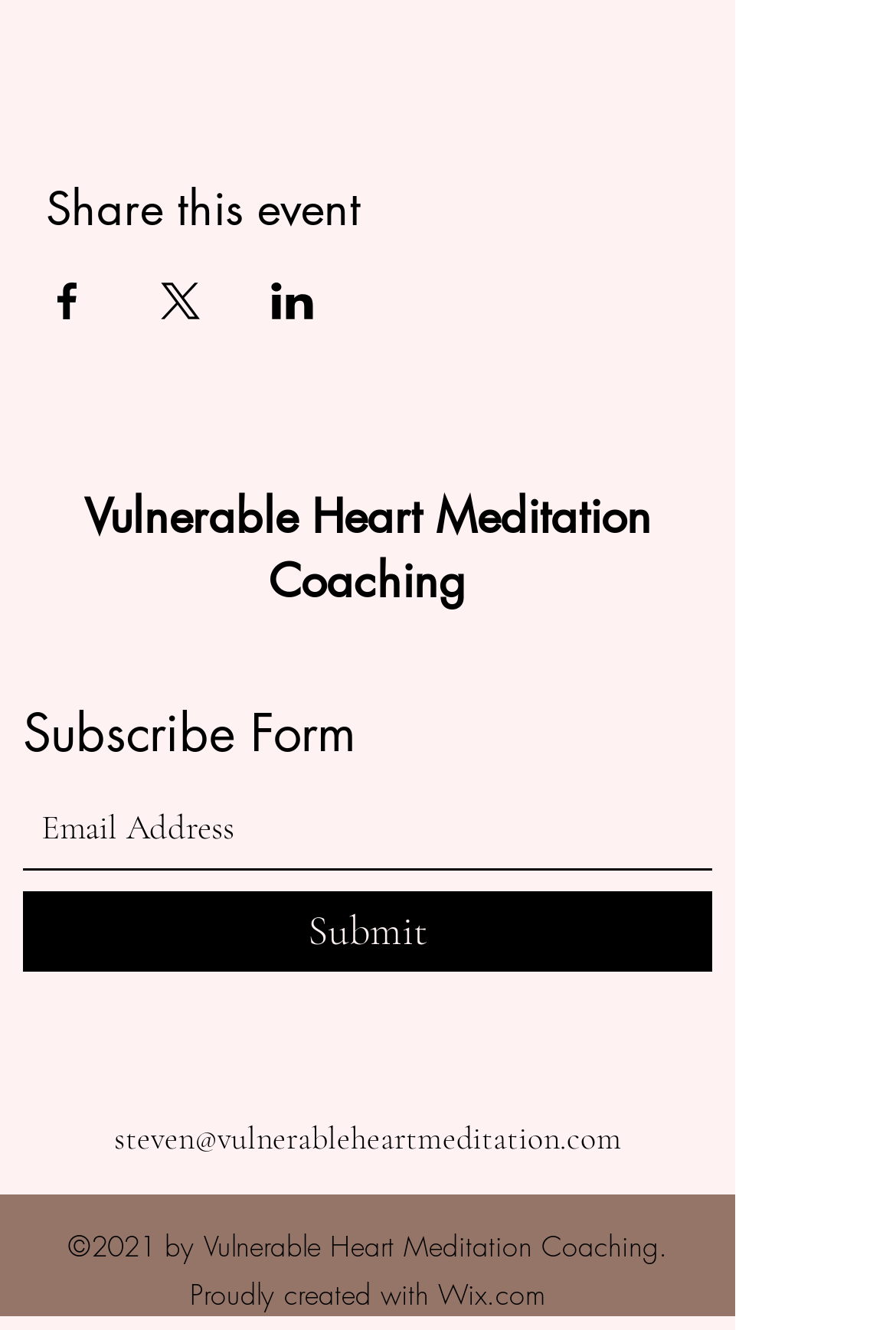Answer the question using only a single word or phrase: 
What is the required field in the 'Subscribe Form'?

Email Address